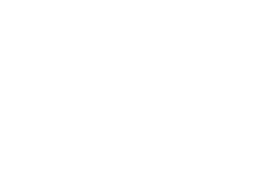Please provide a detailed answer to the question below by examining the image:
How many primary body types are identified in Ayurveda?

According to the caption, Ayurveda identifies three primary body types, known as doshas: Vata, Pitta, and Kapha, which are essential for understanding individual health and well-being.